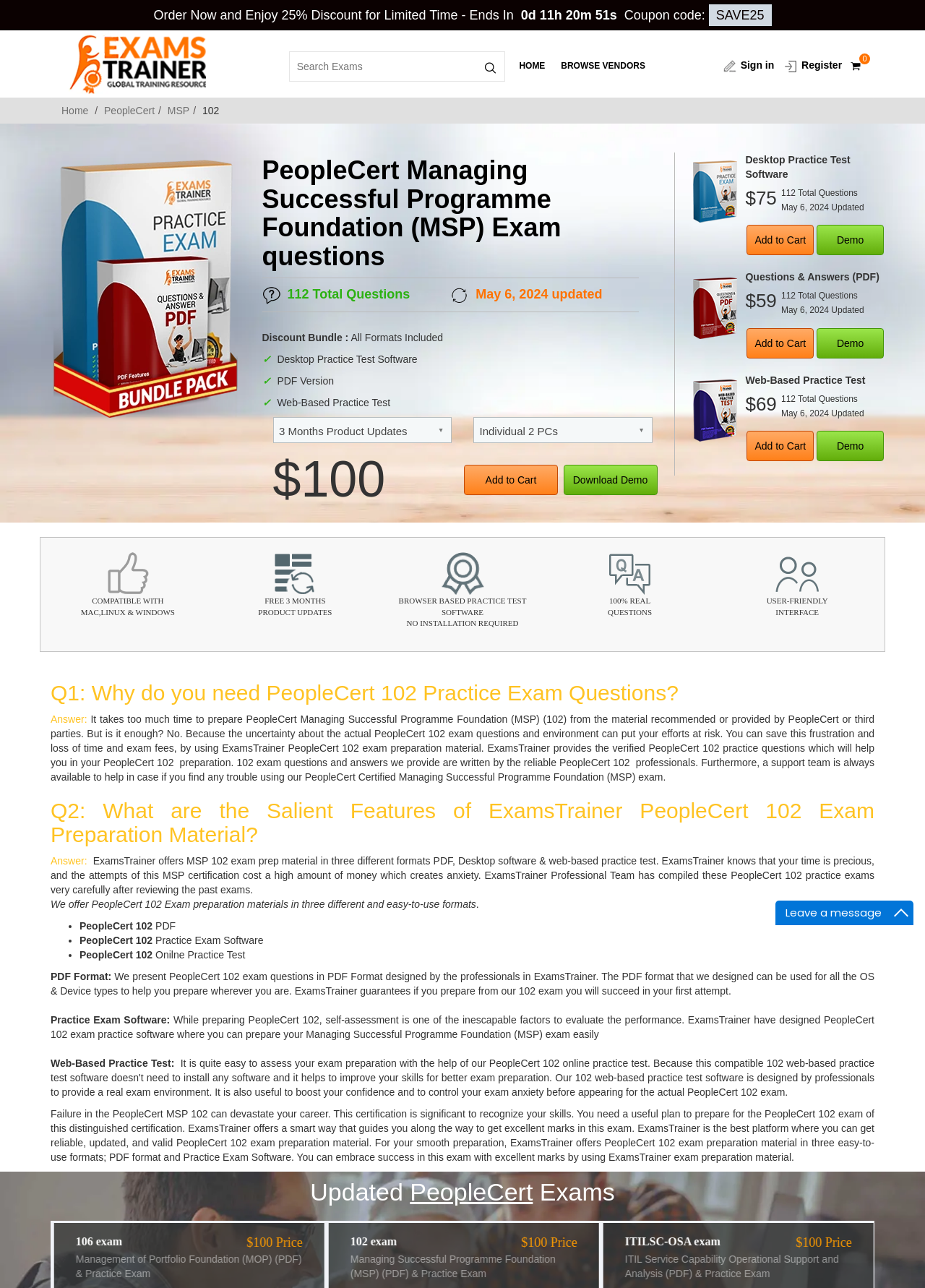Create a full and detailed caption for the entire webpage.

This webpage is about PeopleCert 102 practice exam questions and preparation material. At the top, there is a logo and a search box, followed by a navigation menu with links to "HOME", "BROWSE VENDORS", "Sign in", and "Register". Below the navigation menu, there is a promotional banner with a limited-time discount offer and a coupon code.

The main content of the page is divided into sections. The first section has a heading that reads "PeopleCert Managing Successful Programme Foundation (MSP) Exam questions" and provides information about the exam, including the total number of questions and the last update date.

The next section is about the different formats of the practice exam material, including desktop practice test software, PDF version, and web-based practice test. Each format has a brief description, pricing, and a "Add to Cart" button.

Following this section, there are three sections that provide more information about the practice exam material, including its compatibility with different operating systems, the benefits of using the material, and the features of the web-based practice test software.

The page also has a section with frequently asked questions, including "Why do you need PeopleCert 102 Practice Exam Questions?" and "What are the Salient Features of ExamsTrainer PeopleCert 102 Exam Preparation Material?". The answers to these questions provide more information about the benefits of using the practice exam material and its features.

Throughout the page, there are buttons to "Add to Cart" and "Demo" for each format of the practice exam material, as well as a "Download Demo" button. The page also has a section that highlights the salient features of the practice exam material, including its ease of use, compatibility, and the fact that it is written by reliable professionals.